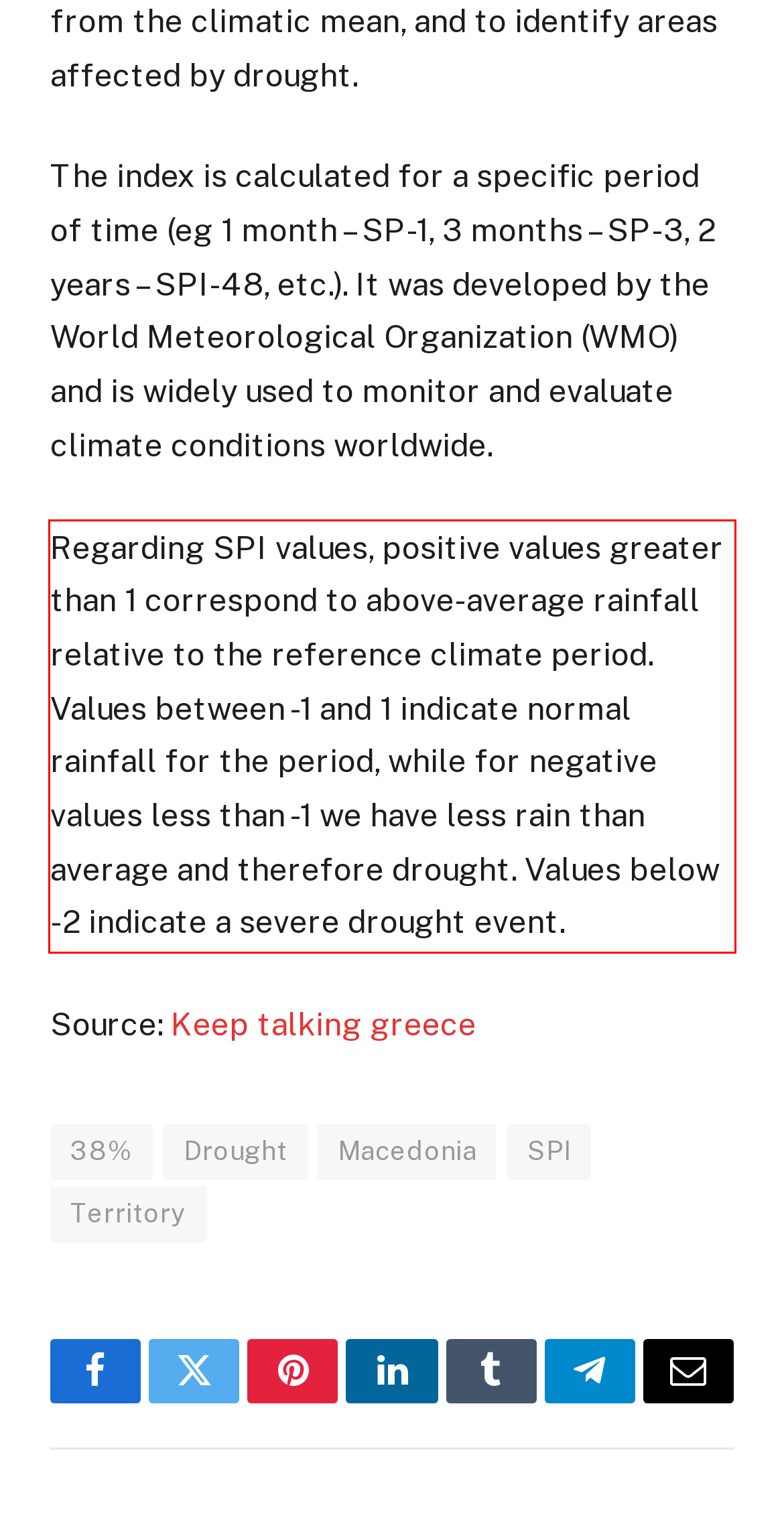Using the webpage screenshot, recognize and capture the text within the red bounding box.

Regarding SPI values, positive values greater than 1 correspond to above-average rainfall relative to the reference climate period. Values between -1 and 1 indicate normal rainfall for the period, while for negative values less than -1 we have less rain than average and therefore drought. Values below -2 indicate a severe drought event.